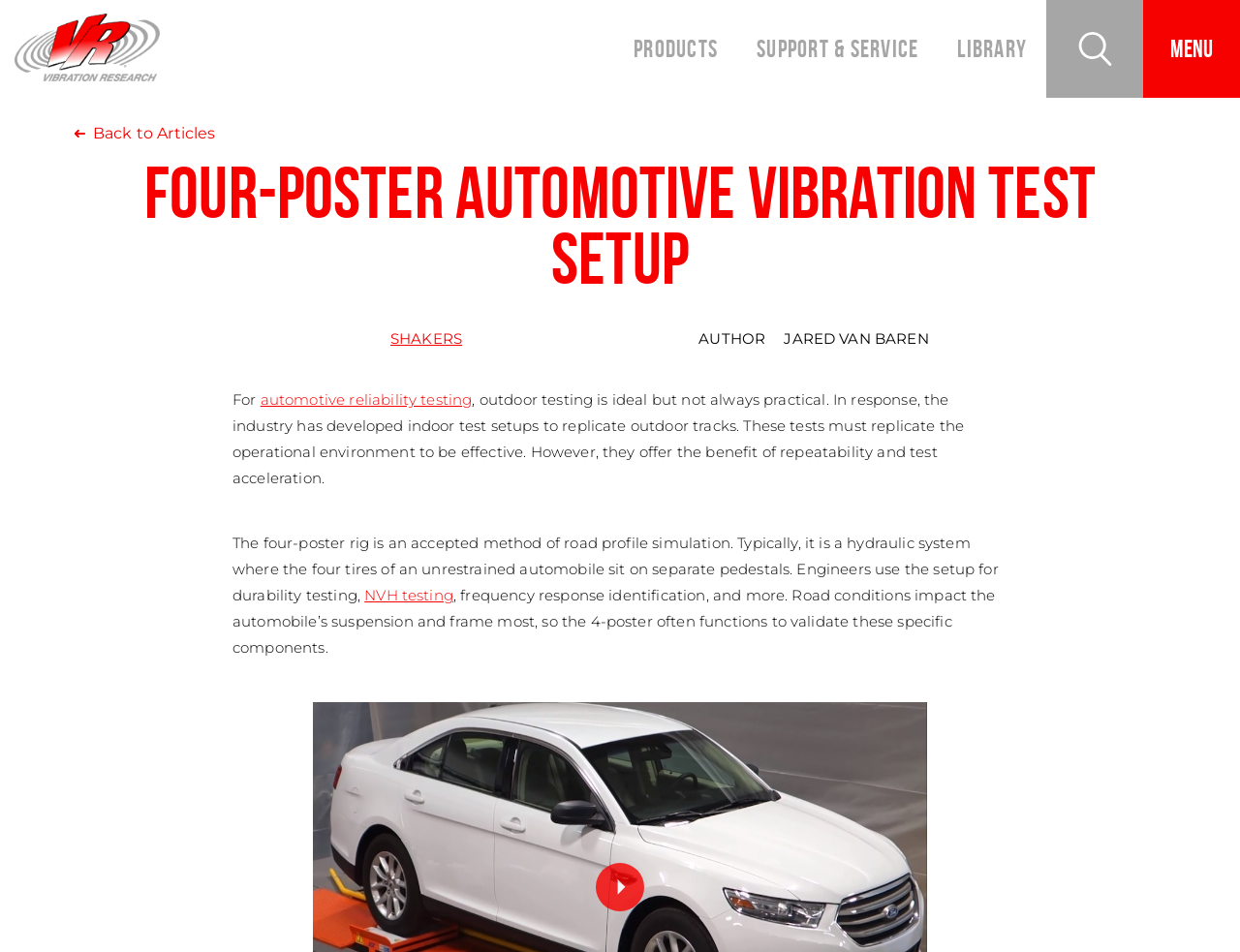Please find the bounding box coordinates of the element that must be clicked to perform the given instruction: "Click on the 'Terms & Conditions' link". The coordinates should be four float numbers from 0 to 1, i.e., [left, top, right, bottom].

None